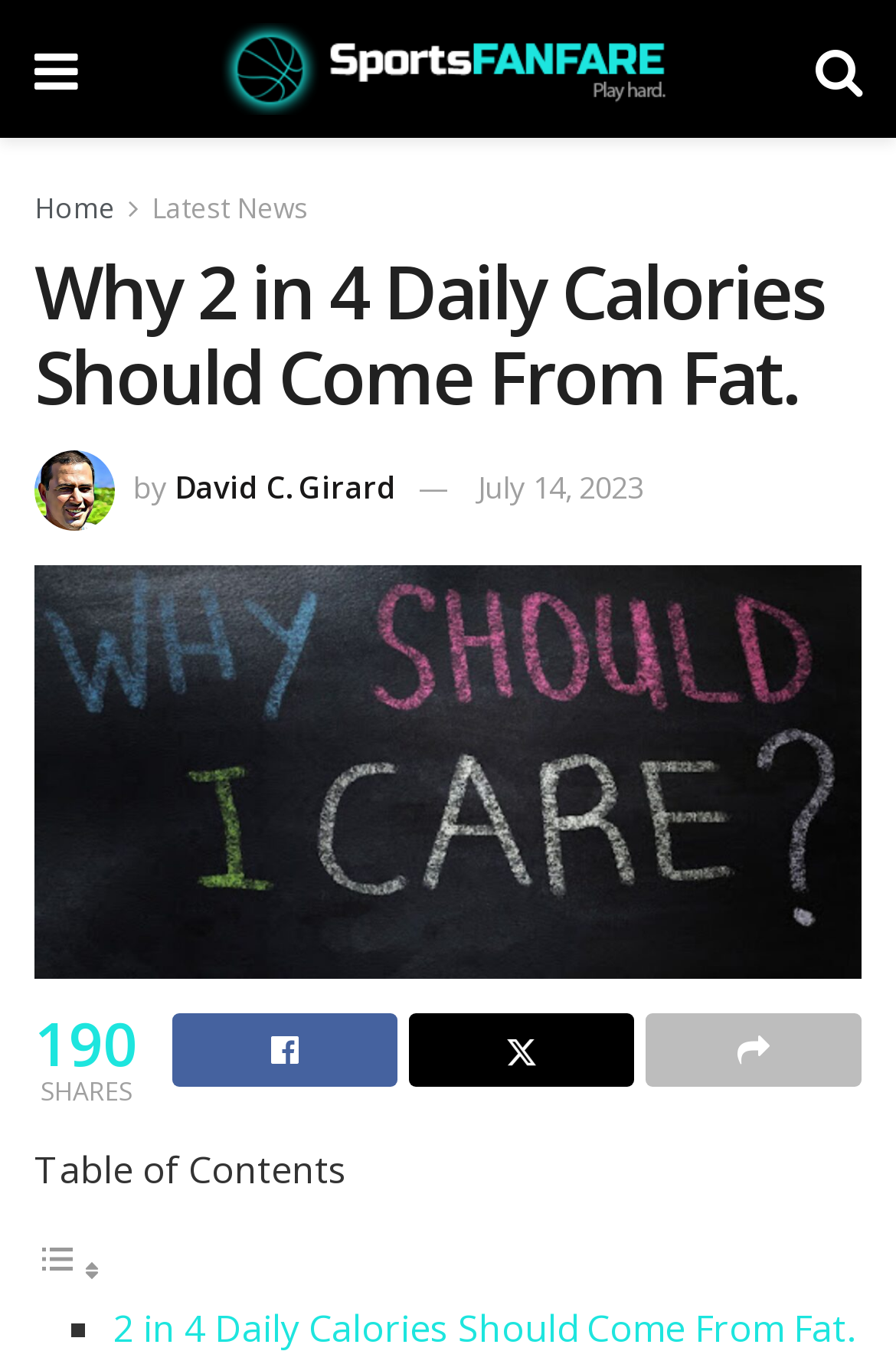Please give the bounding box coordinates of the area that should be clicked to fulfill the following instruction: "Click on Shipping & Returns". The coordinates should be in the format of four float numbers from 0 to 1, i.e., [left, top, right, bottom].

None